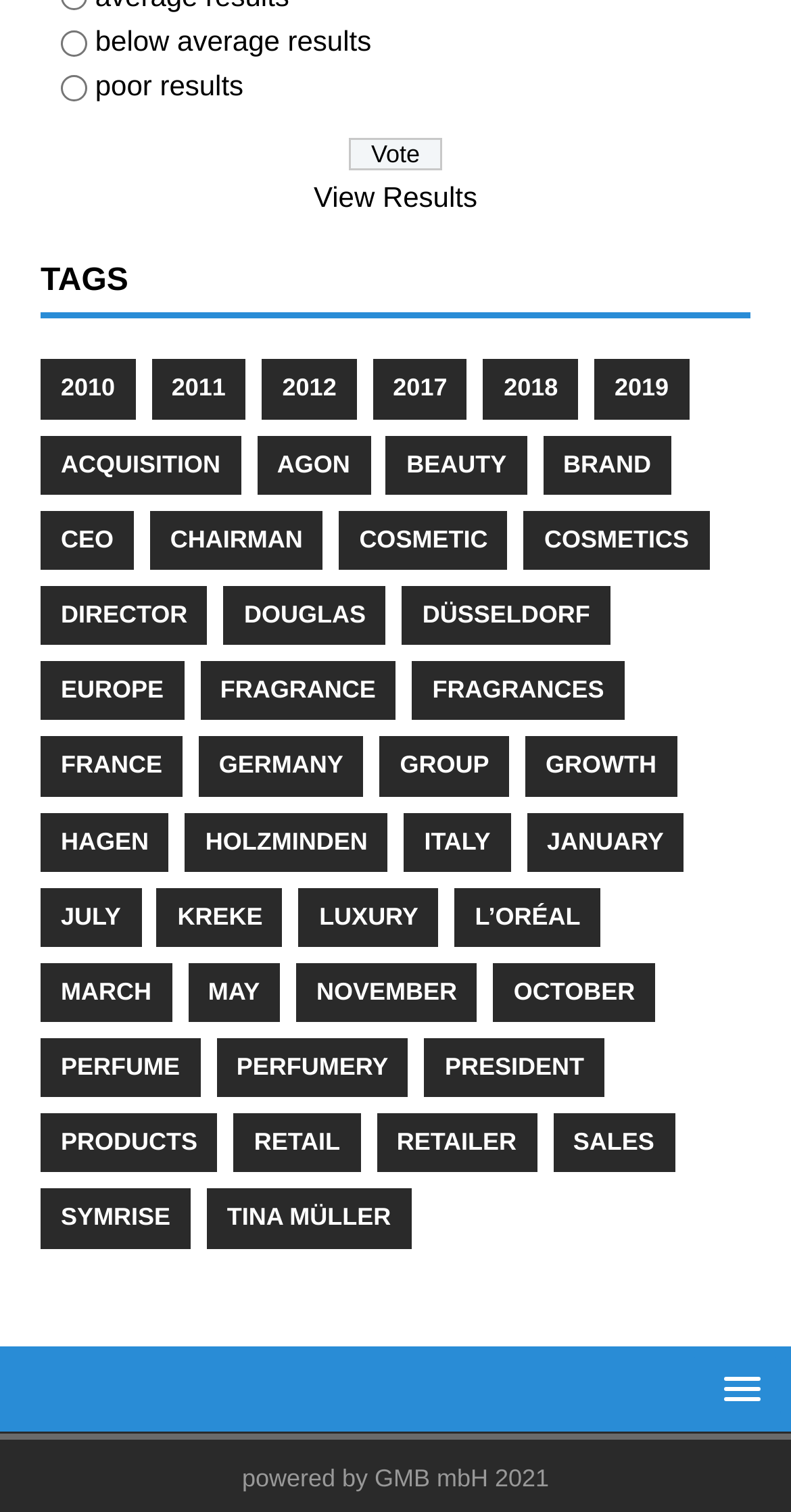What type of content is categorized under 'TAGS'?
Refer to the image and give a detailed answer to the question.

The 'TAGS' heading is followed by a list of links to various topics, including years, company names, and product categories, indicating that it is a categorization of content related to these topics.